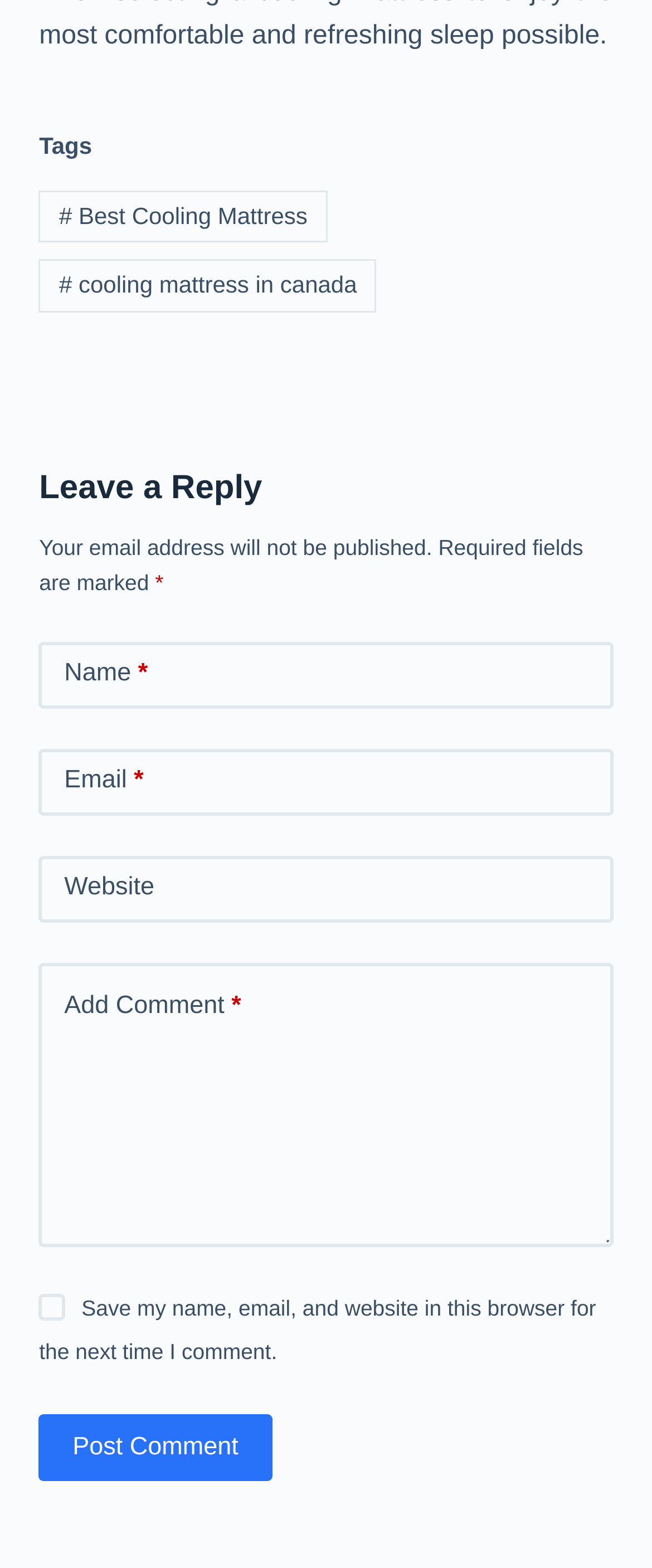What is the purpose of the 'Email' textbox?
Using the image, give a concise answer in the form of a single word or short phrase.

Input email